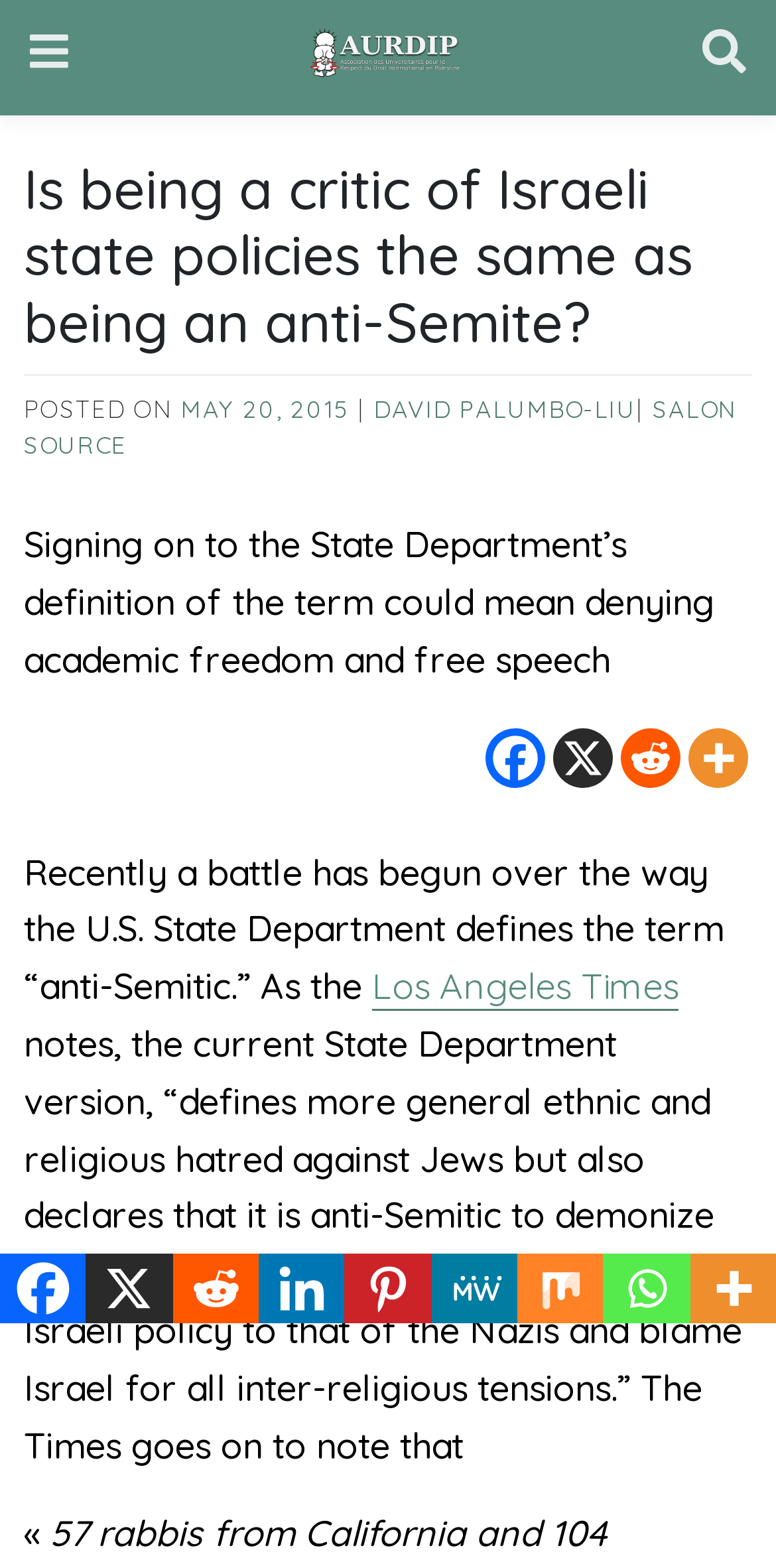Determine the bounding box coordinates of the region I should click to achieve the following instruction: "Visit the Aurdip website". Ensure the bounding box coordinates are four float numbers between 0 and 1, i.e., [left, top, right, bottom].

[0.398, 0.008, 0.594, 0.059]